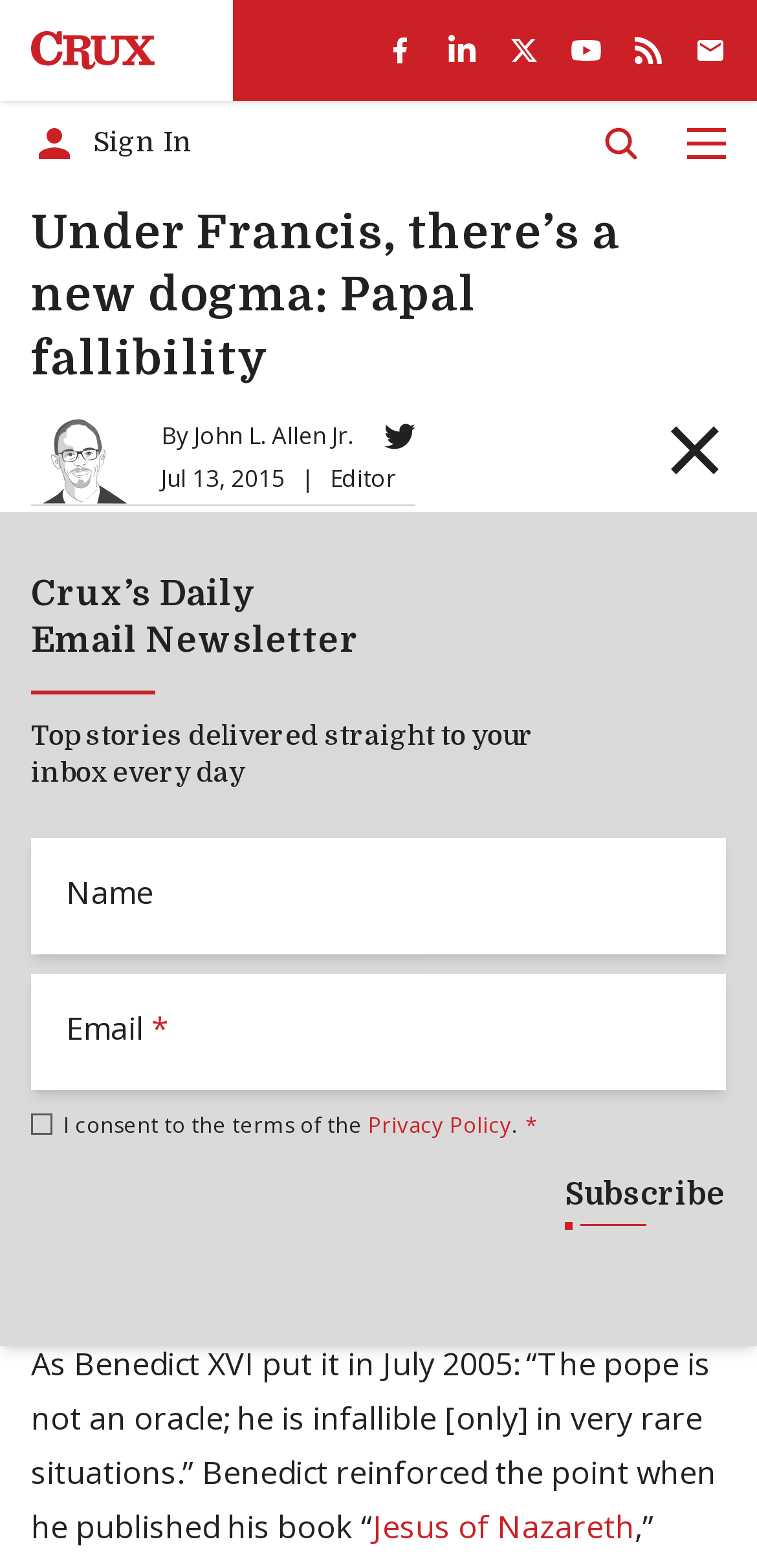Predict the bounding box for the UI component with the following description: "aria-label="Share by Email"".

[0.897, 0.334, 0.979, 0.374]